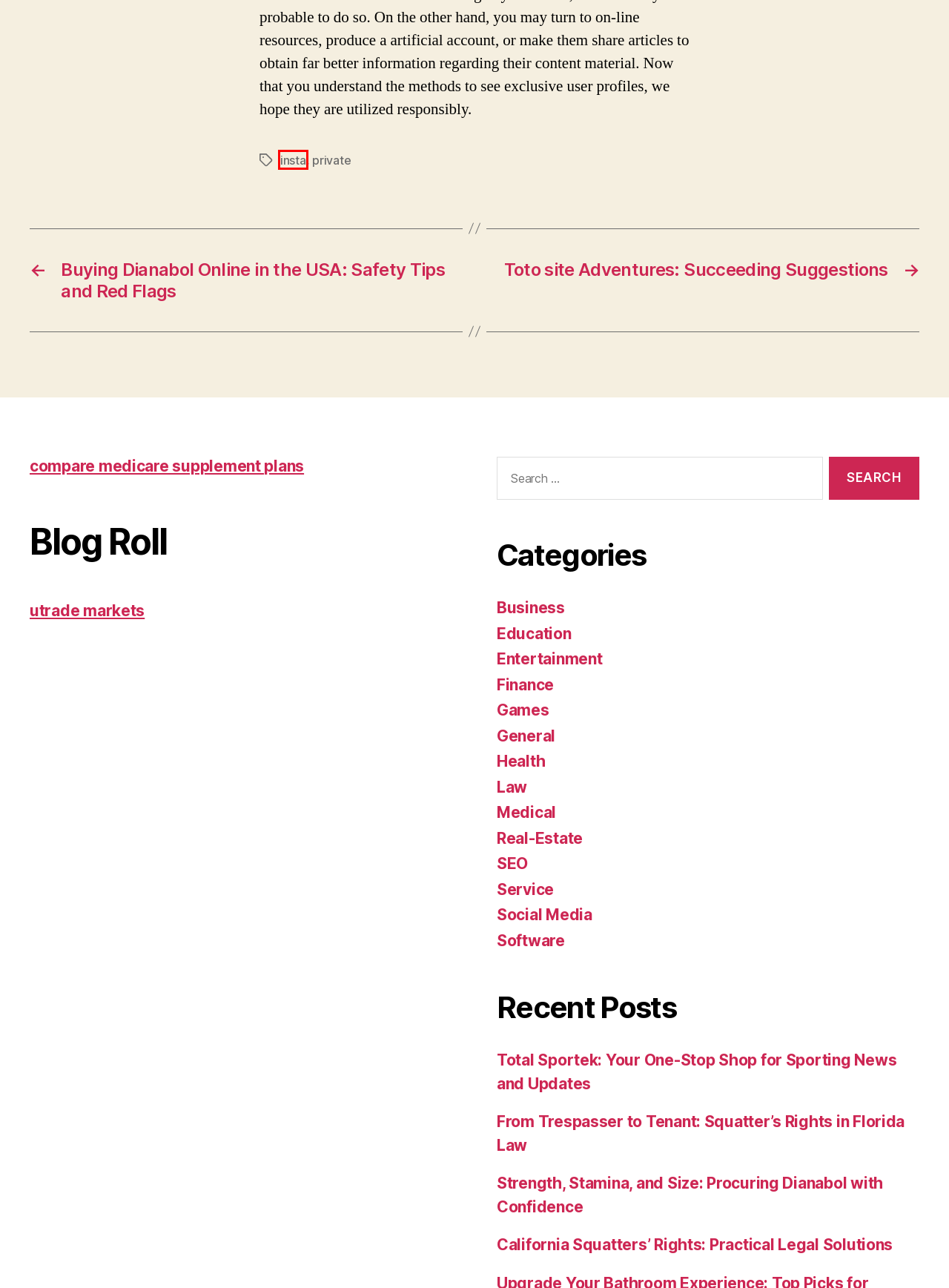You are provided with a screenshot of a webpage where a red rectangle bounding box surrounds an element. Choose the description that best matches the new webpage after clicking the element in the red bounding box. Here are the choices:
A. Buying Dianabol Online in the USA: Safety Tips and Red Flags –  Light in August
B. Toto site Adventures: Succeeding Suggestions –  Light in August
C. Real-Estate –  Light in August
D. insta –  Light in August
E. Games –  Light in August
F. Medical –  Light in August
G. Finance –  Light in August
H. California Squatters’ Rights: Practical Legal Solutions –  Light in August

D